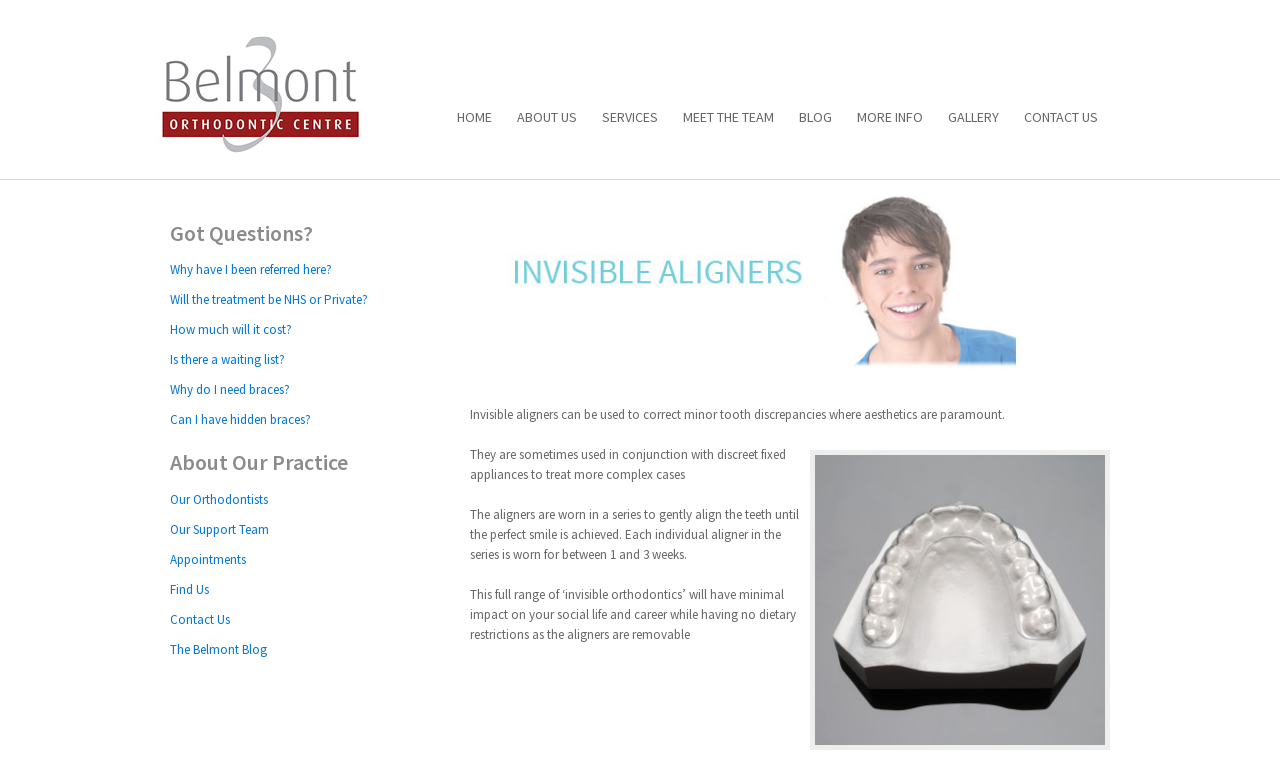Illustrate the webpage thoroughly, mentioning all important details.

The webpage is about Invisible Aligners in Belmont, with a prominent image at the top left corner. Below the image, there is a navigation menu with links to different sections of the website, including HOME, ABOUT US, SERVICES, BLOG, GALLERY, and CONTACT US.

On the left side of the page, there is a section with a heading "Got Questions?" followed by a list of links to frequently asked questions, such as "Why have I been referred here?", "Will the treatment be NHS or Private?", and "How much will it cost?".

Below this section, there is another heading "About Our Practice" with links to more information about the orthodontists, support team, appointments, location, and contact details.

The main content of the page is an article on the right side, which discusses the use of invisible aligners to correct minor tooth discrepancies. The article includes three paragraphs of text, with an image of an invisible retainer in between. The text explains how the aligners work, how they are worn, and their benefits, including minimal impact on social life and career.

Overall, the webpage provides information about invisible aligners and the services offered by the practice in Belmont, with a focus on educating visitors about the treatment and its benefits.